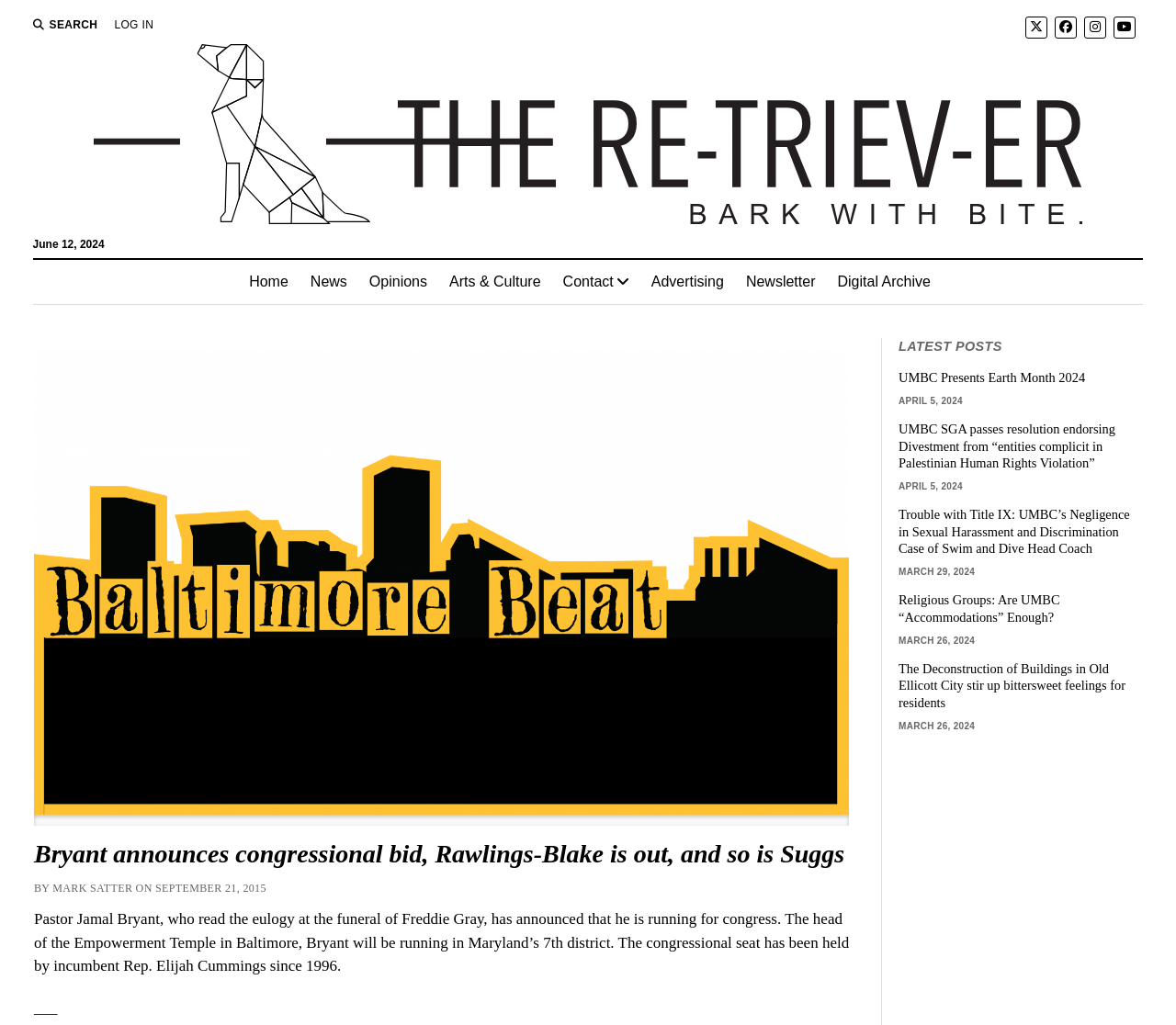Offer a detailed account of what is visible on the webpage.

The webpage appears to be a news article page from "The Retriever" website. At the top, there is a search button and a login link on the left, followed by social media links to Twitter, Facebook, Instagram, and YouTube on the right. Below these, there is a large header with the website's name, "The Retriever", accompanied by an image.

On the left side, there is a vertical menu with links to different sections of the website, including "Home", "News", "Opinions", "Arts & Culture", "Contact", "Advertising", "Newsletter", and "Digital Archive".

The main content of the page is an article with the title "Bryant announces congressional bid, Rawlings-Blake is out, and so is Suggs". The article is written by Mark Satter and dated September 21, 2015. The text describes Pastor Jamal Bryant's announcement to run for congress in Maryland's 7th district.

Below the article, there is a horizontal separator line, followed by a section titled "LATEST POSTS". This section contains a list of links to recent news articles, including "UMBC Presents Earth Month 2024", "UMBC SGA passes resolution endorsing Divestment from “entities complicit in Palestinian Human Rights Violation”", and others. Each article is accompanied by a date, such as "APRIL 5, 2024" or "MARCH 29, 2024".